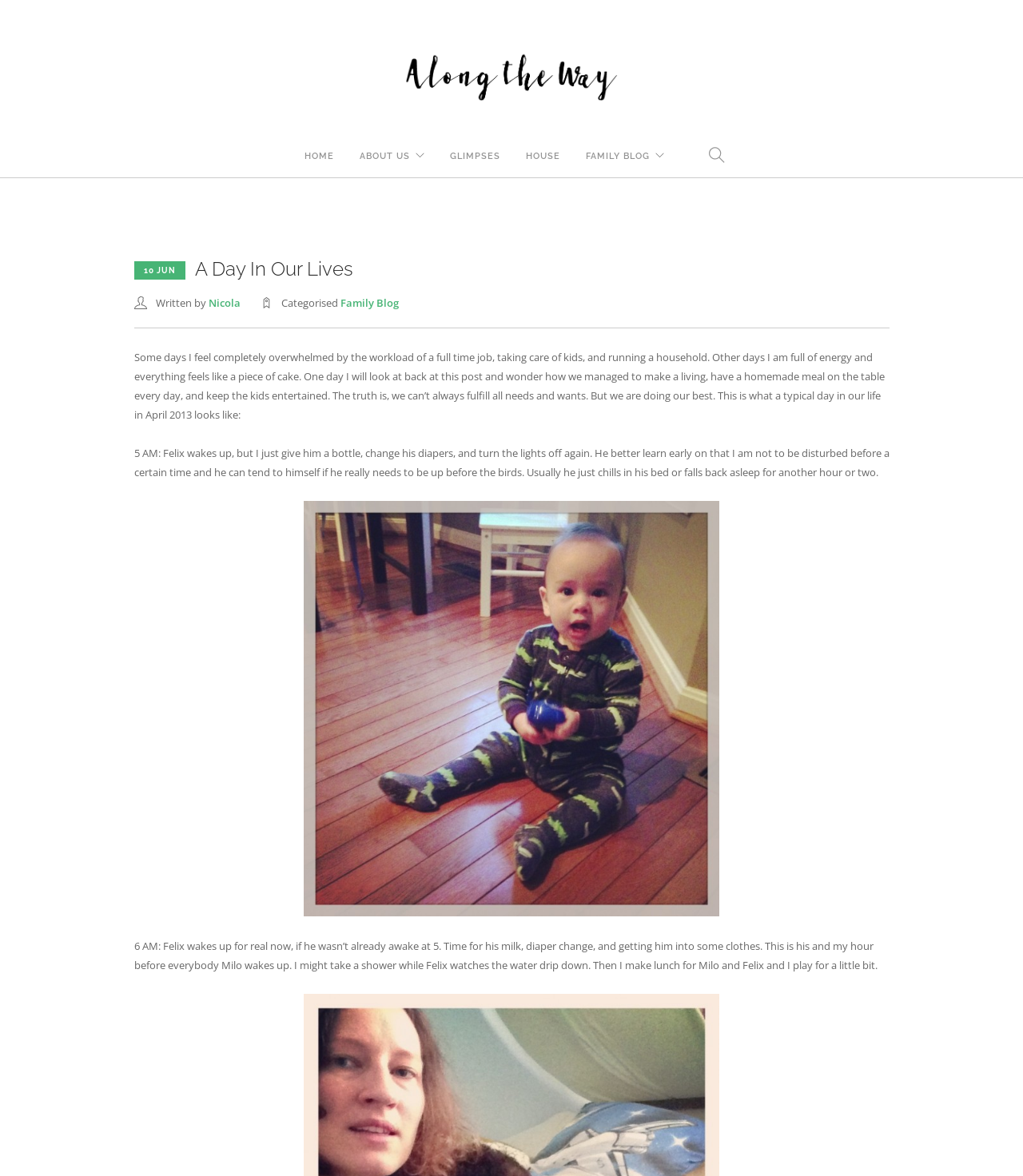Provide the bounding box coordinates of the UI element that matches the description: "alt="photo 1"".

[0.131, 0.426, 0.869, 0.779]